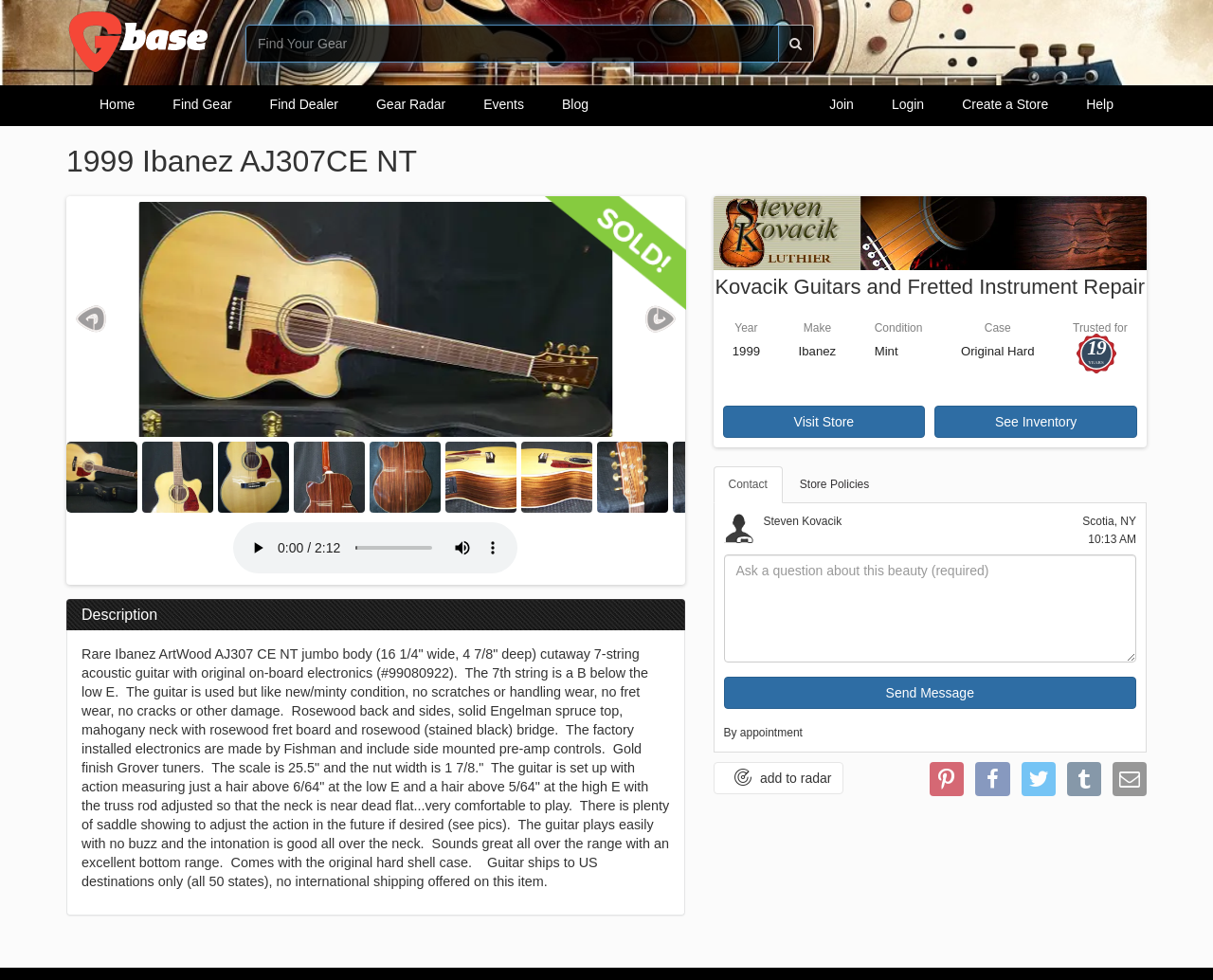Generate the text content of the main heading of the webpage.

1999 Ibanez AJ307CE NT